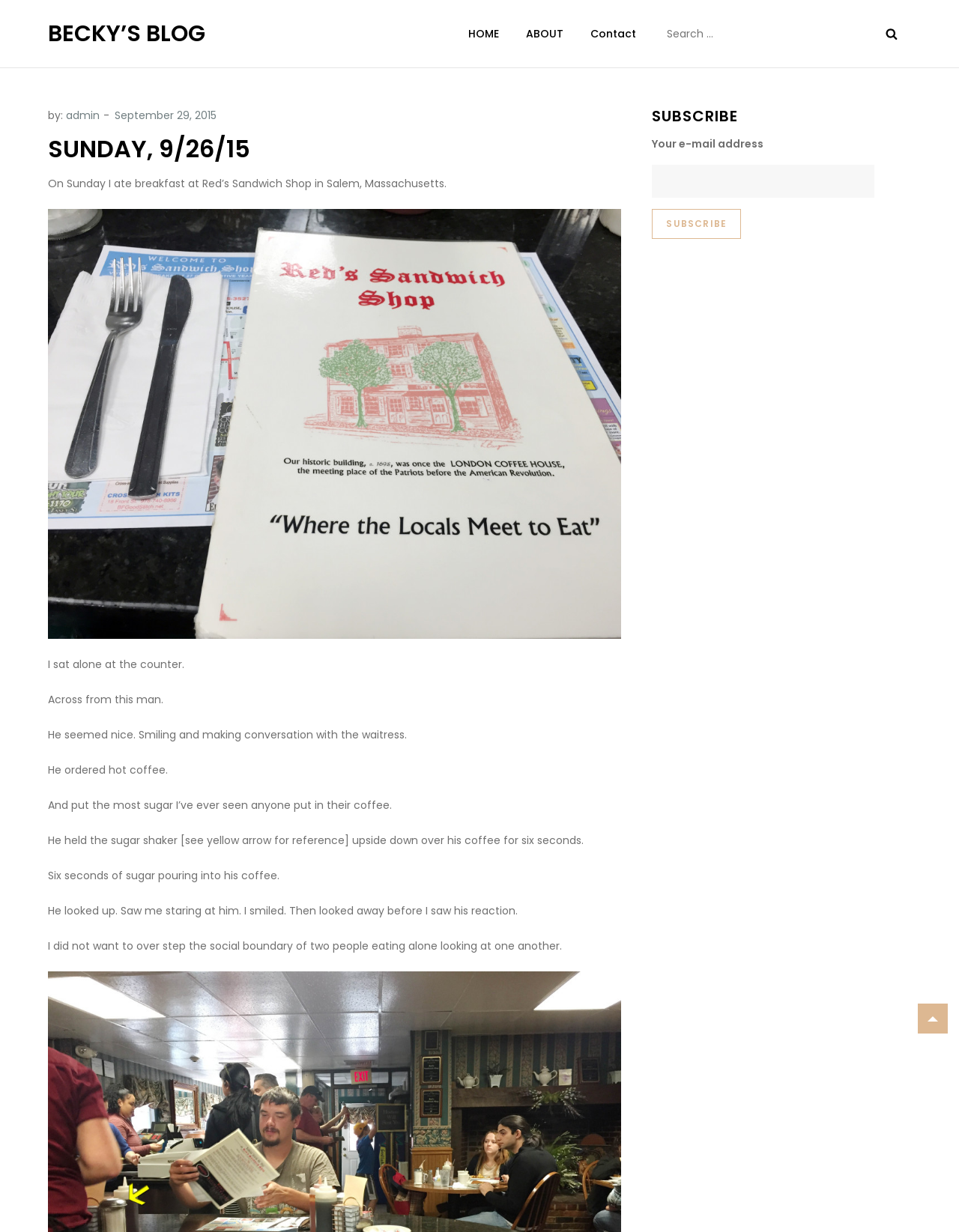Generate a thorough explanation of the webpage's elements.

This webpage appears to be a personal blog, with the title "SUNDAY, 9/26/15 - BECKY'S BLOG" at the top. Below the title, there are four links: "BECKY'S BLOG", "HOME", "ABOUT", and "Contact". To the right of these links, there is a search bar with a button and an image of a magnifying glass.

On the left side of the page, there is a header section with the title "SUNDAY, 9/26/15" in a larger font. Below this header, there is a series of paragraphs describing a personal experience of eating breakfast at Red's Sandwich Shop in Salem, Massachusetts. The text is divided into several short paragraphs, each describing a specific moment or action, such as sitting alone at the counter, observing a man across from the author, and noticing his unusual behavior with sugar in his coffee.

To the right of the text, there is an image with a yellow arrow, which is referenced in the text. There are also several links, including "1" and "2.2", which may be related to the story or other blog posts.

At the bottom of the page, there is a section labeled "SUBSCRIBE" with a heading and a form to enter an email address and subscribe to the blog. There is also a link to an unknown destination at the very bottom right of the page.